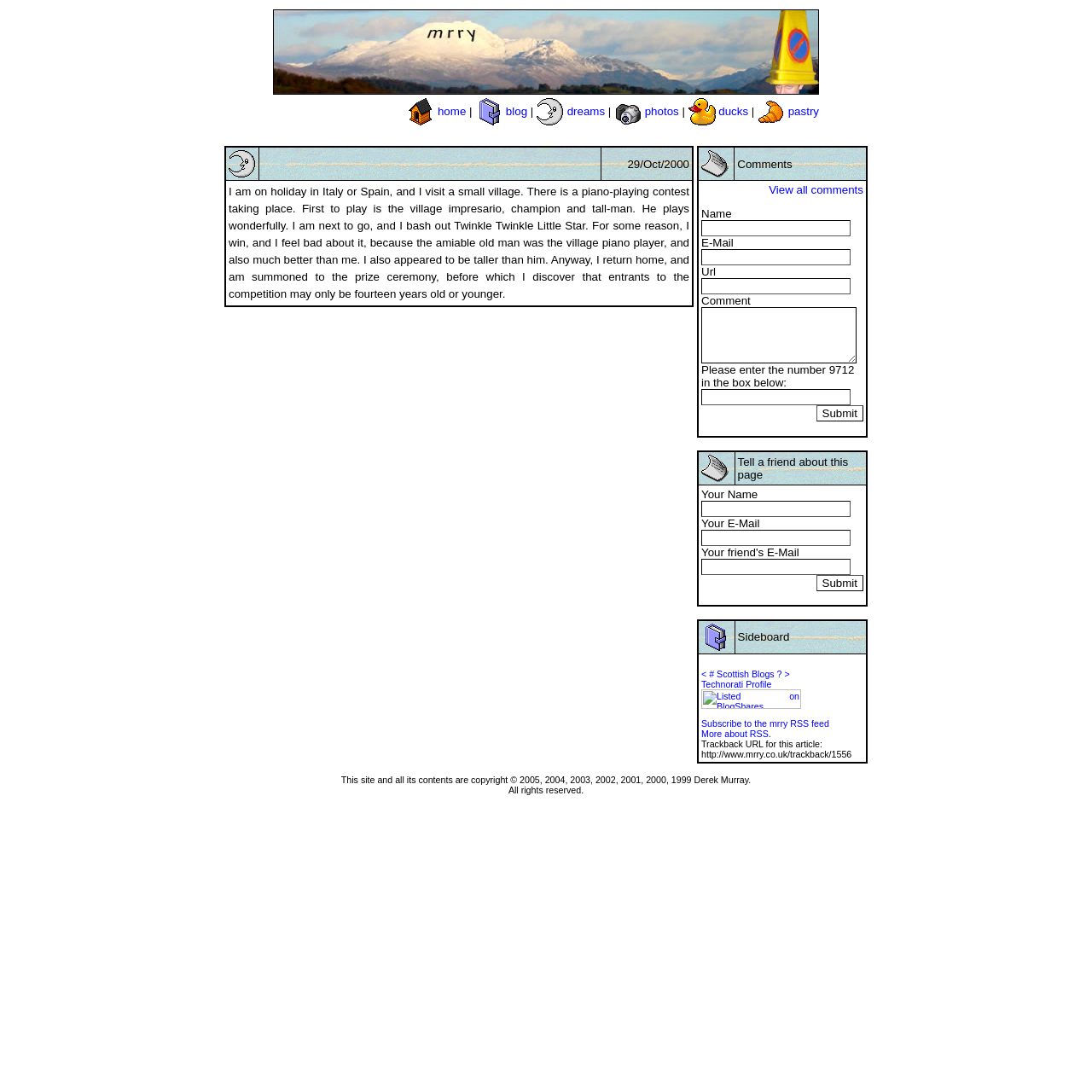Using the webpage screenshot, find the UI element described by dreams. Provide the bounding box coordinates in the format (top-left x, top-left y, bottom-right x, bottom-right y), ensuring all values are floating point numbers between 0 and 1.

[0.491, 0.096, 0.554, 0.107]